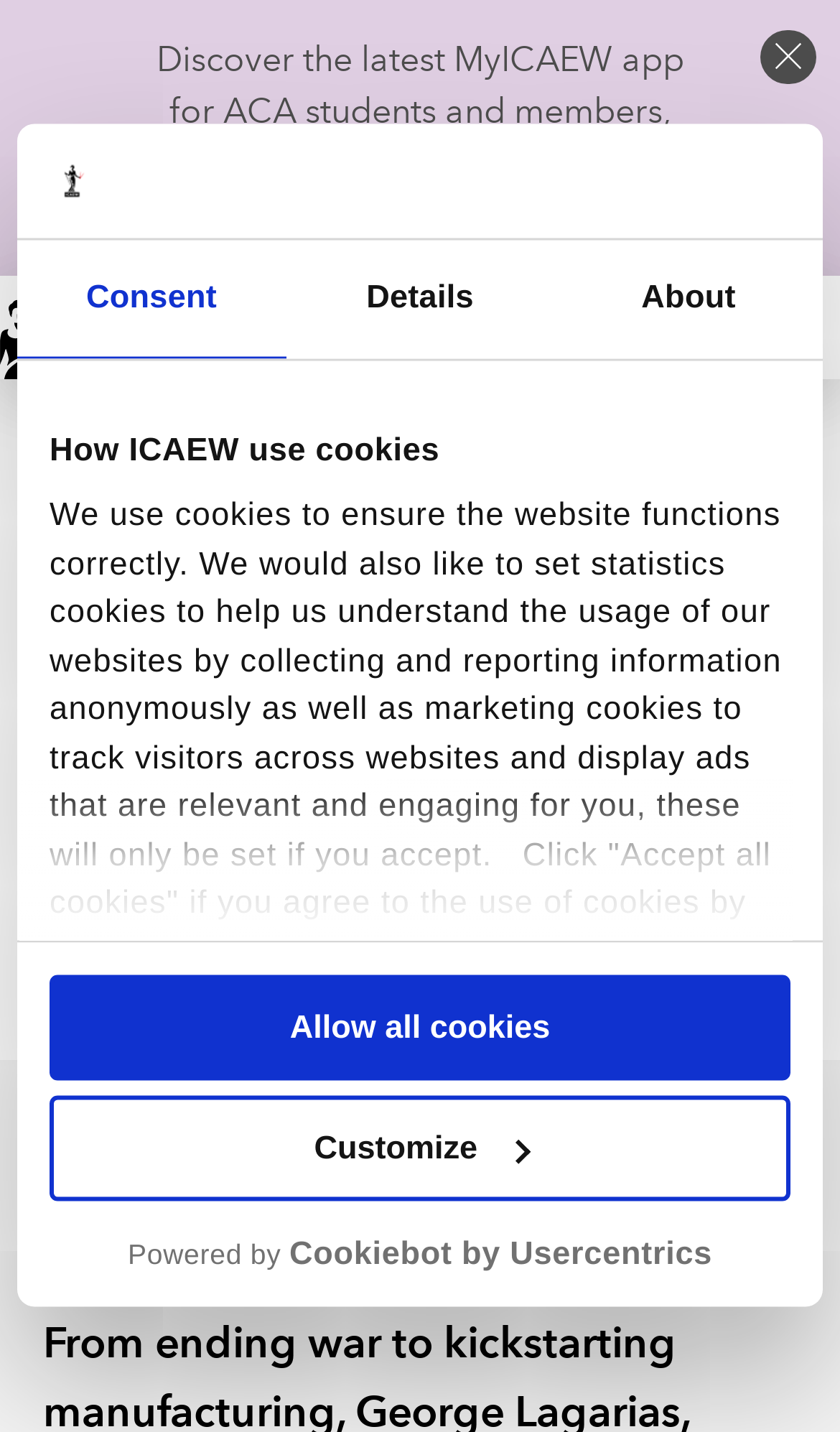How many social media platforms are available to share the article?
Please use the image to provide an in-depth answer to the question.

I counted the number of social media platforms available to share the article by looking at the links under the 'SHARE THIS ARTICLE' heading, which are Twitter, LinkedIn, Facebook, and Email.